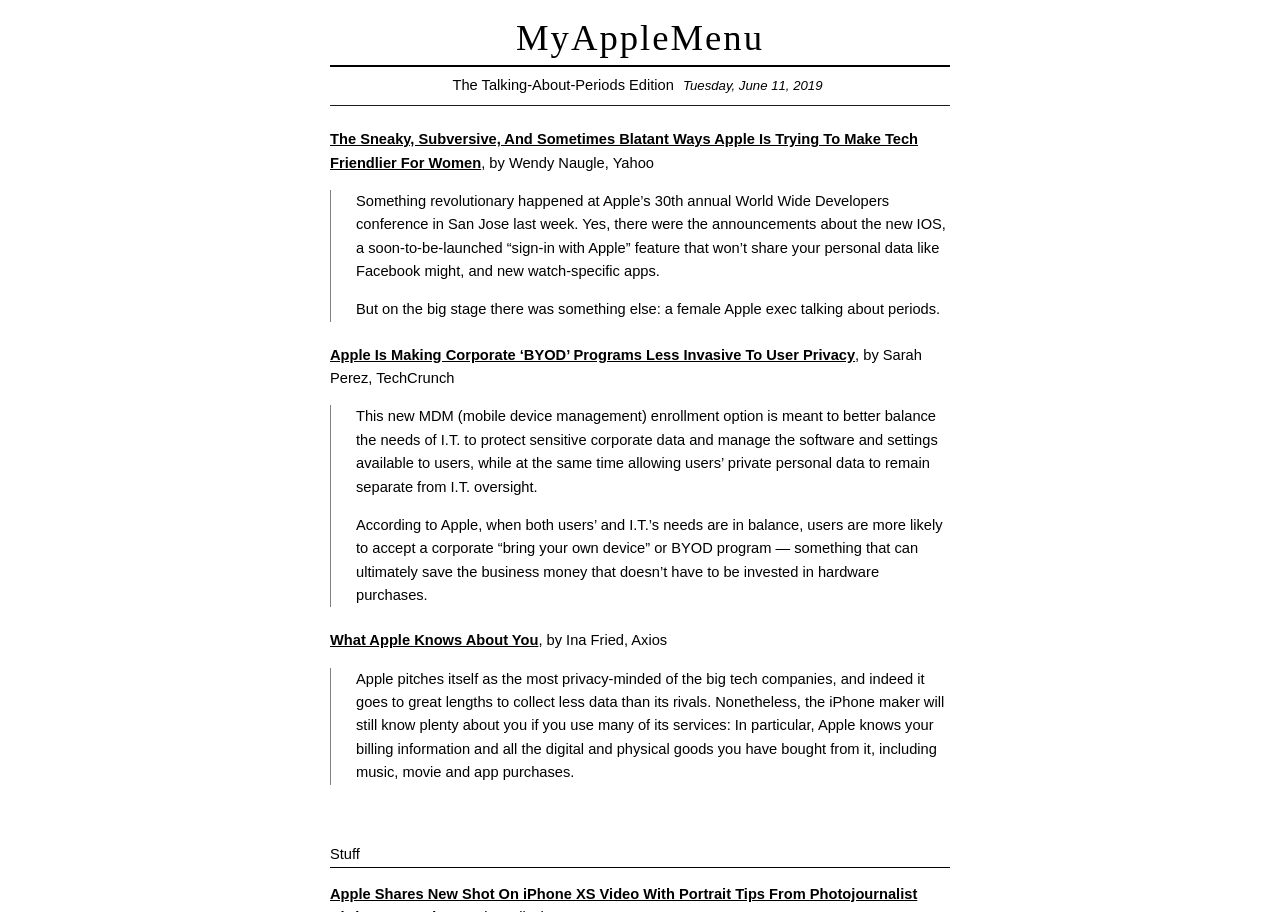Elaborate on the information and visuals displayed on the webpage.

The webpage is titled "MyAppleMenu" and appears to be a news aggregator or blog featuring various articles related to Apple. At the top, there is a heading with the title "MyAppleMenu" followed by a link with the same text. Below this, there is a heading that indicates the edition and date of the webpage, "The Talking-About-Periods Edition Tuesday, June 11, 2019".

The main content of the webpage is divided into several sections, each featuring a heading and a blockquote with static text. The first section has a heading that reads "The Sneaky, Subversive, And Sometimes Blatant Ways Apple Is Trying To Make Tech Friendlier For Women" and a link with the same text. The blockquote below this heading contains two paragraphs of text discussing Apple's efforts to make technology more accessible to women.

The next section has a heading that reads "Apple Is Making Corporate ‘BYOD’ Programs Less Invasive To User Privacy" and a link with the same text. The blockquote below this heading contains two paragraphs of text explaining Apple's new mobile device management enrollment option.

The third section has a heading that reads "What Apple Knows About You" and a link with the same text. The blockquote below this heading contains a single paragraph of text discussing the data that Apple collects from its users.

Finally, at the bottom of the webpage, there is a heading that simply reads "Stuff". The layout of the webpage is clean and organized, with clear headings and concise text. There are no images on the page.